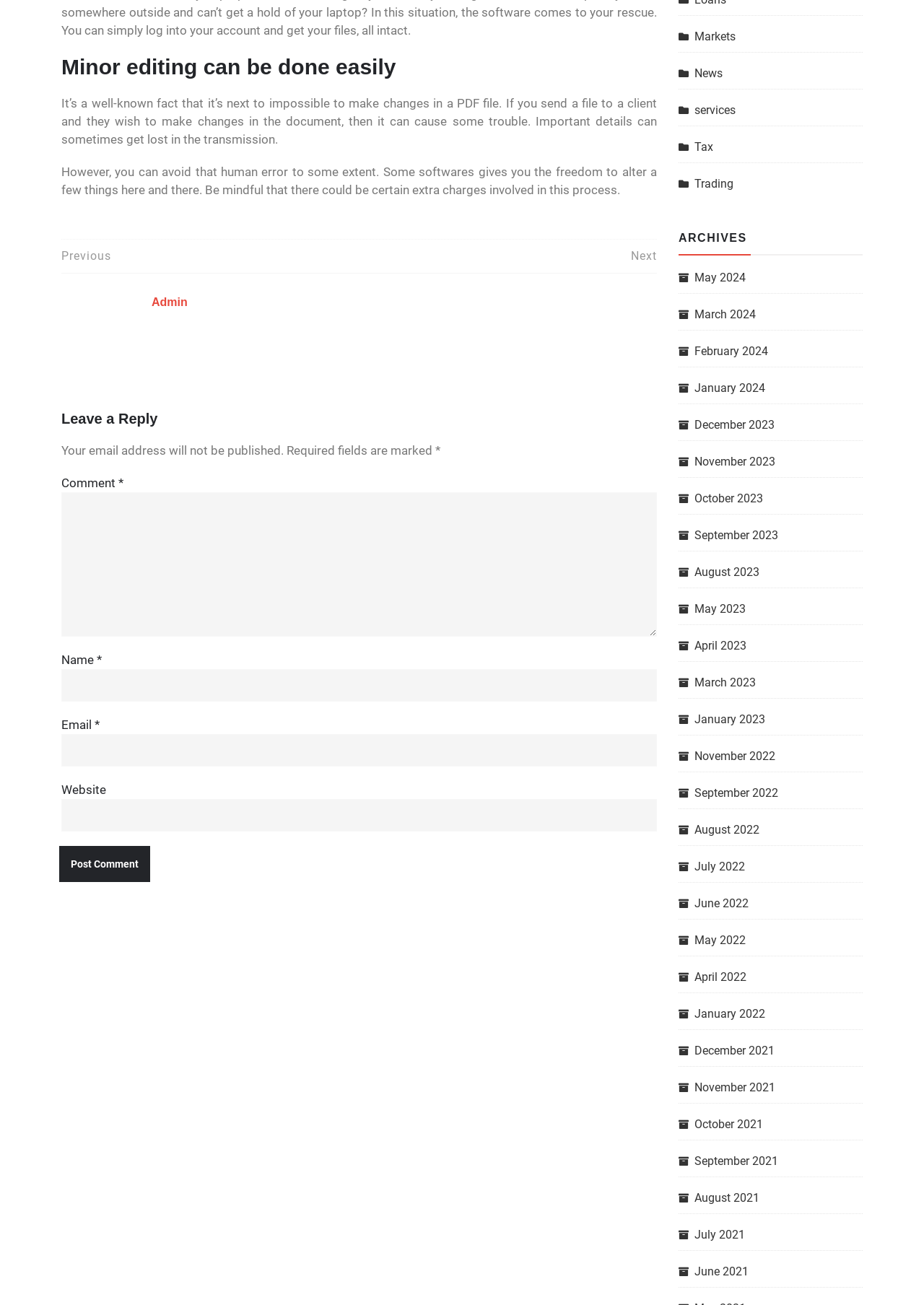Provide a one-word or brief phrase answer to the question:
What is the purpose of the 'Post Comment' button?

To submit a comment